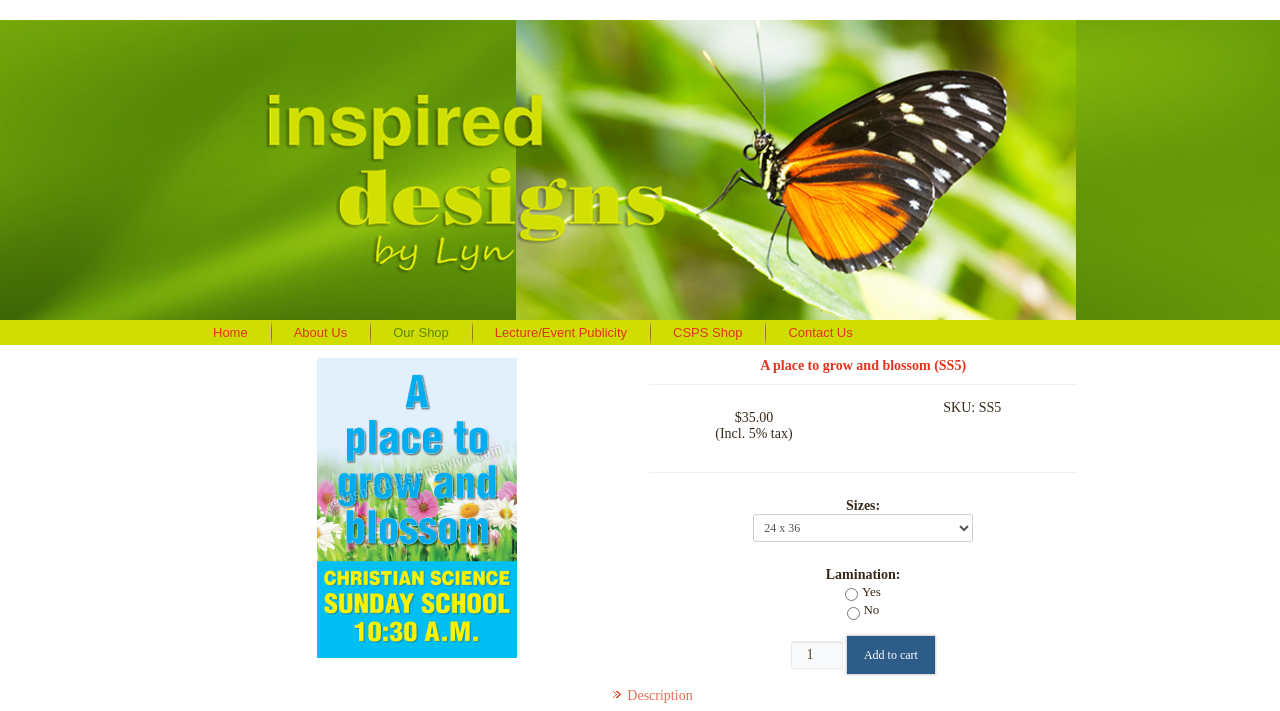What is the price of the product?
Using the visual information from the image, give a one-word or short-phrase answer.

$35.00